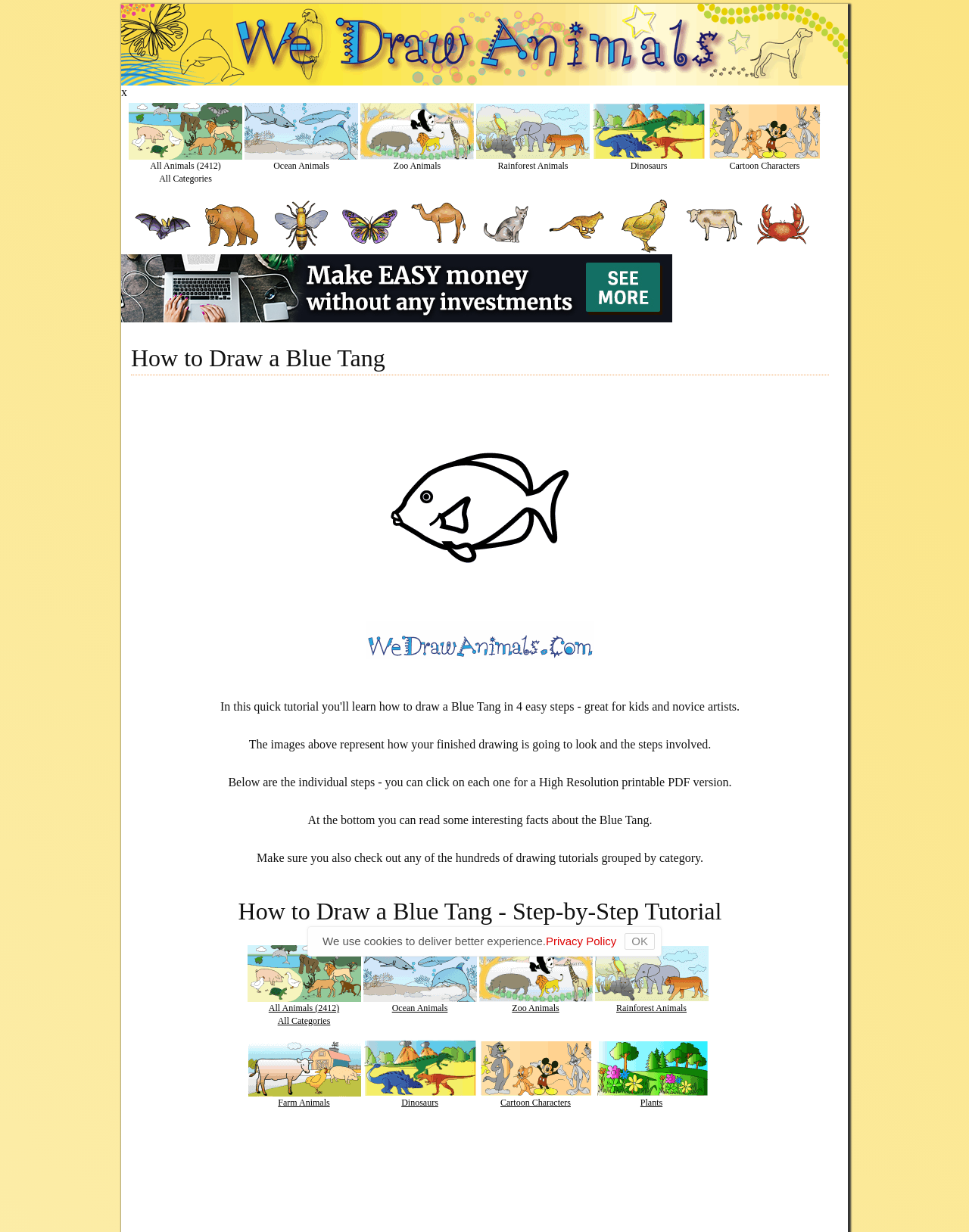Determine the bounding box coordinates of the target area to click to execute the following instruction: "Learn how to draw a deer."

[0.139, 0.335, 0.198, 0.353]